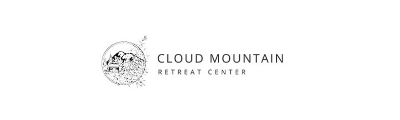Provide a thorough and detailed response to the question by examining the image: 
What is the main text displayed below the circular design?

According to the caption, the main text displayed below the circular design is 'CLOUD MOUNTAIN', which is prominently displayed, followed by 'RETREAT CENTER' in a smaller font.